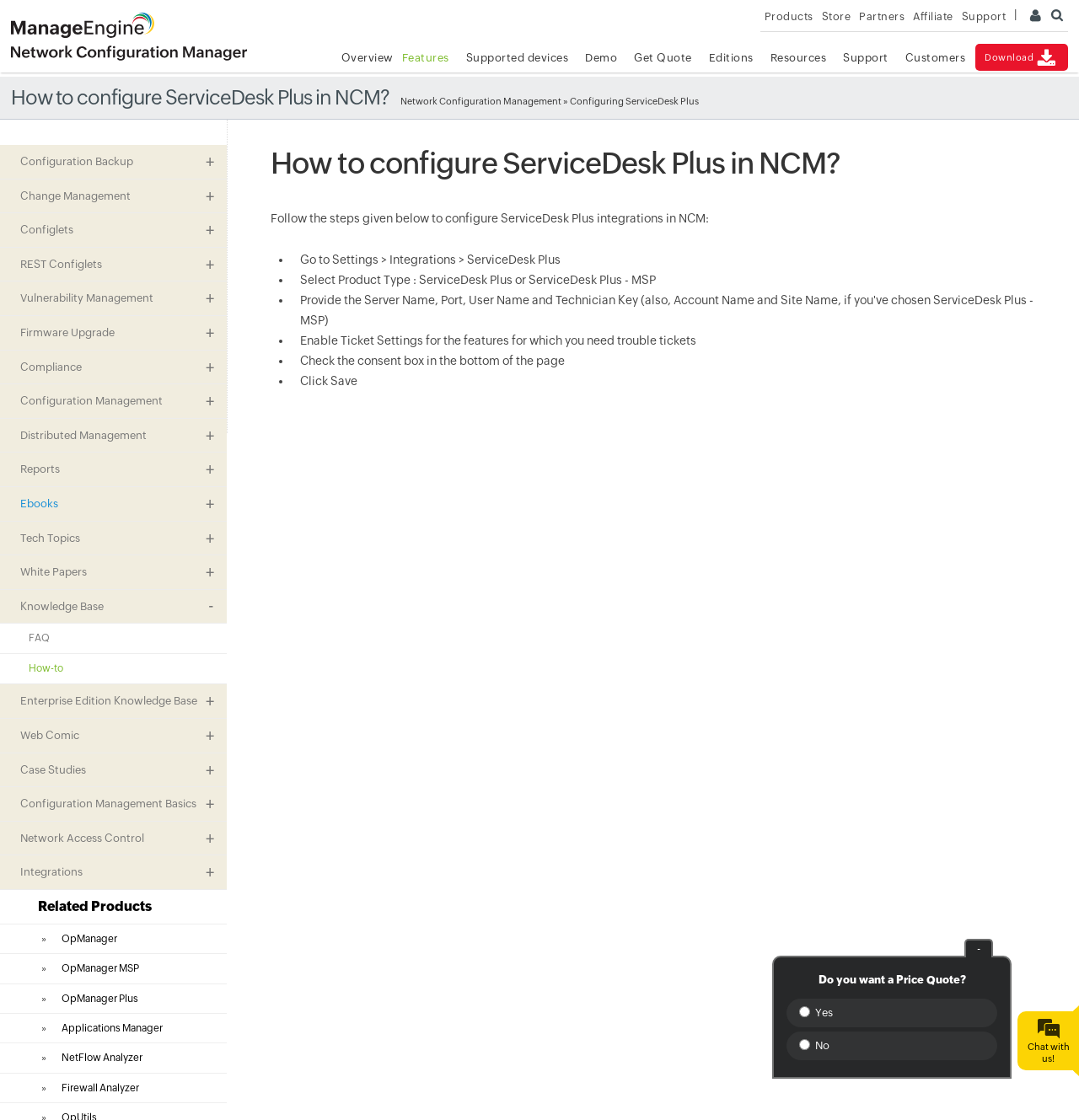Is the 'Download' link below the 'Network Configuration Management' link?
From the image, provide a succinct answer in one word or a short phrase.

Yes